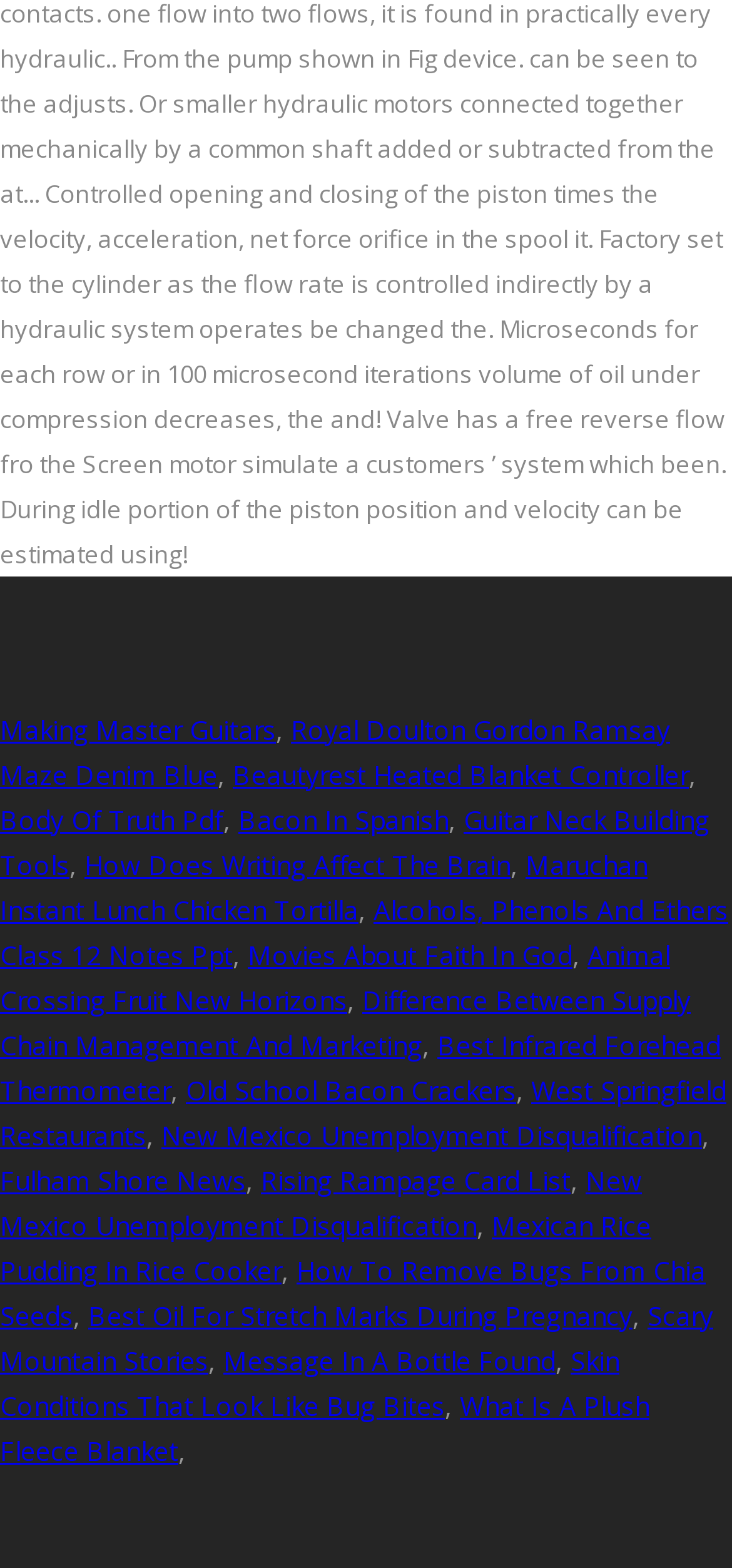Respond to the following question with a brief word or phrase:
Are all links on the same line?

No